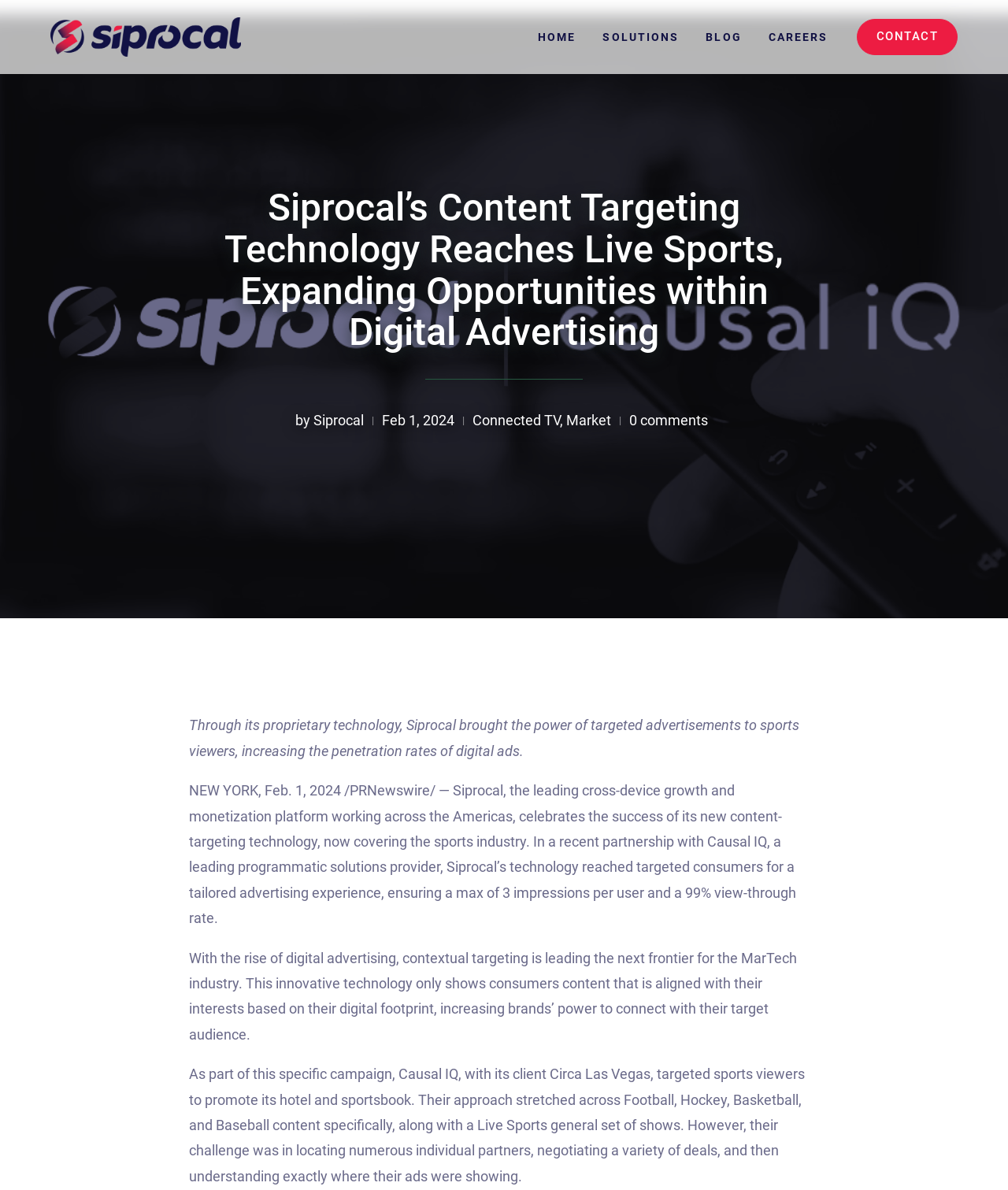Analyze and describe the webpage in a detailed narrative.

The webpage is about Siprocal's content targeting technology, which has reached live sports and expanded opportunities within digital advertising. At the top, there is a navigation menu with links to "HOME", "SOLUTIONS", "BLOG", "CAREERS", and "CONTACT". Below the navigation menu, there is a large image that spans the entire width of the page.

The main content of the page is divided into sections. The first section has a heading that matches the title of the page, followed by a subheading with the author and date "Feb 1, 2024". There are also links to related topics, including "Connected TV" and "Market", separated by vertical lines.

The main article is divided into three paragraphs. The first paragraph describes how Siprocal's technology has brought targeted advertisements to sports viewers, increasing the penetration rates of digital ads. The second paragraph explains the success of Siprocal's technology in a recent partnership with Causal IQ, a leading programmatic solutions provider. The third paragraph discusses the rise of digital advertising and how contextual targeting is leading the next frontier for the MarTech industry.

There is also a small icon with a link to an unknown destination, located near the middle of the page.